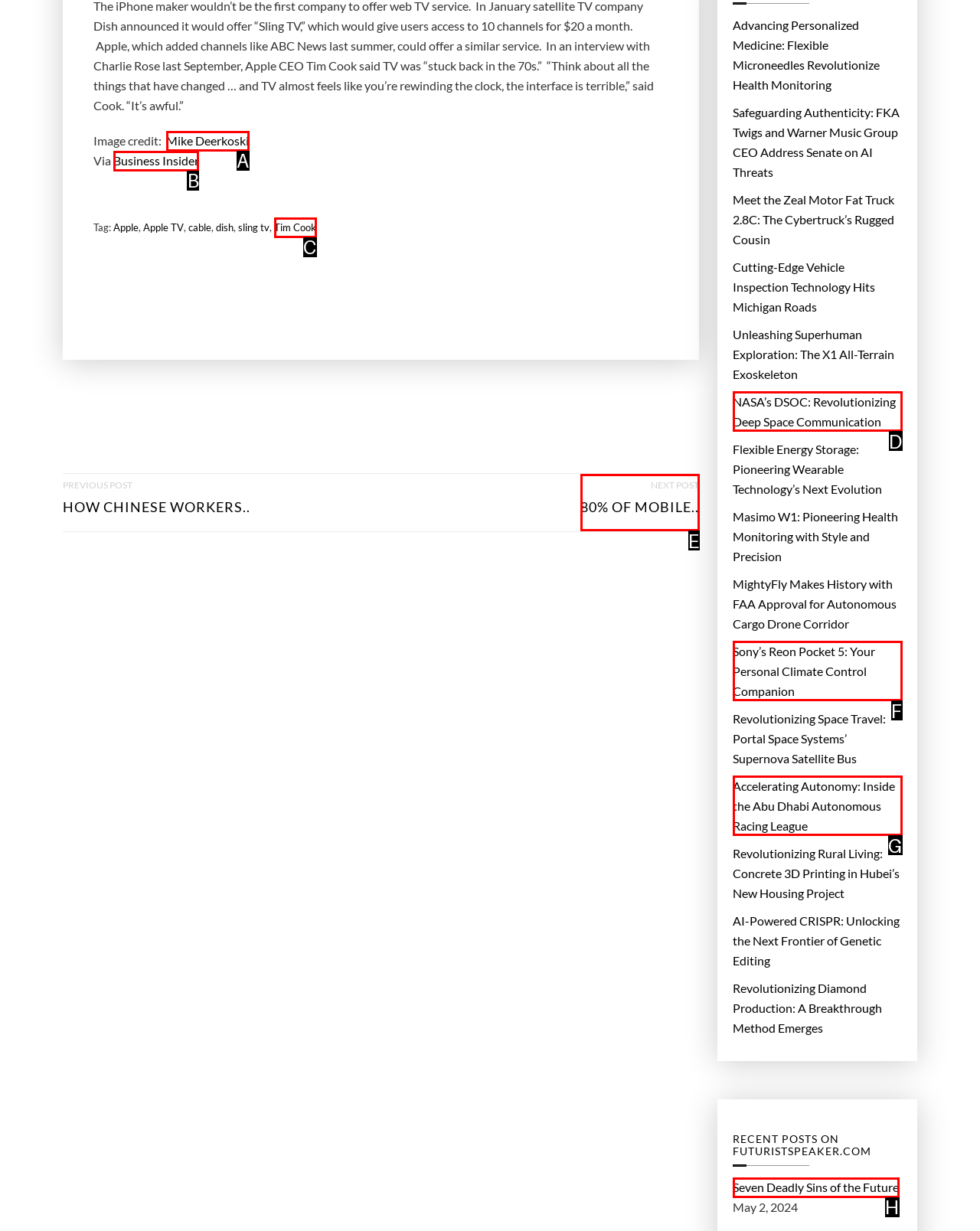Please indicate which HTML element should be clicked to fulfill the following task: Click the OUR TEAM link. Provide the letter of the selected option.

None